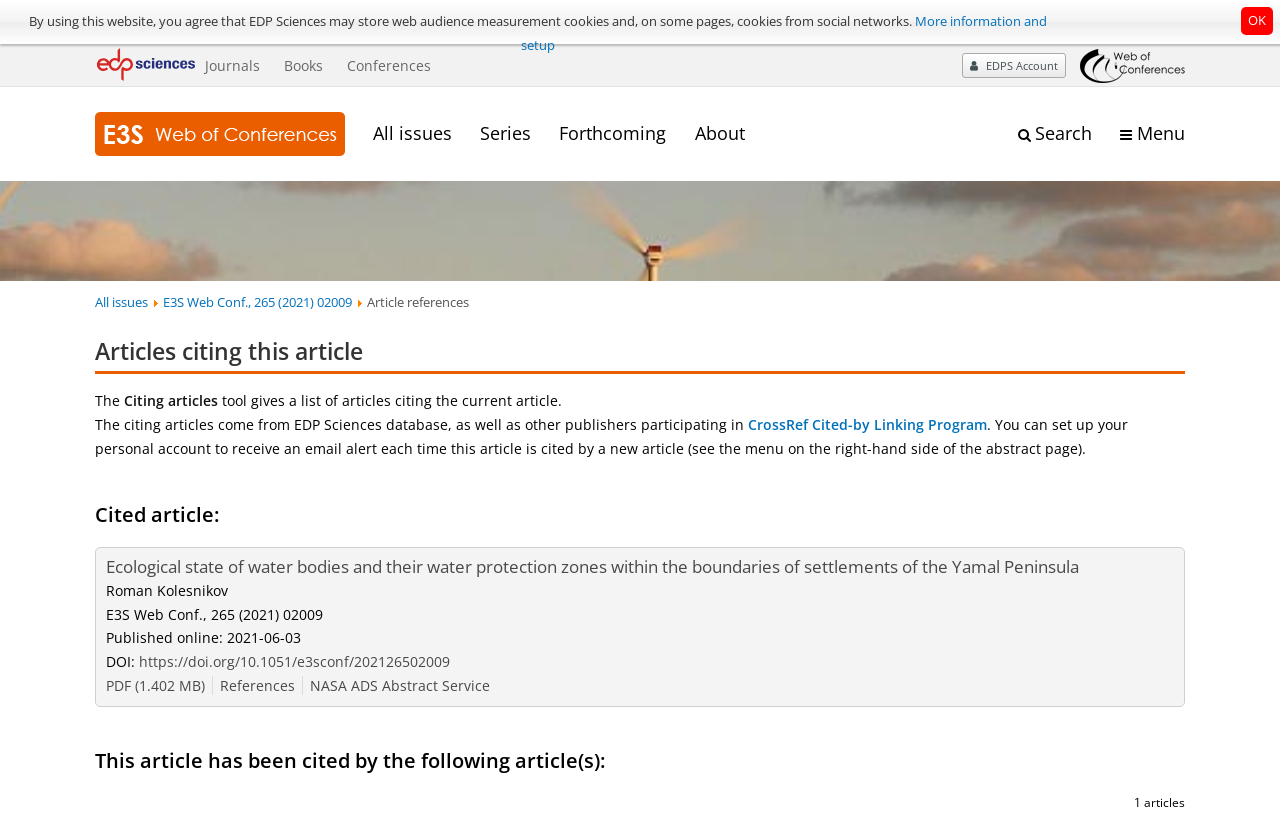Locate the bounding box coordinates of the element's region that should be clicked to carry out the following instruction: "Browse conferences". The coordinates need to be four float numbers between 0 and 1, i.e., [left, top, right, bottom].

[0.267, 0.063, 0.341, 0.097]